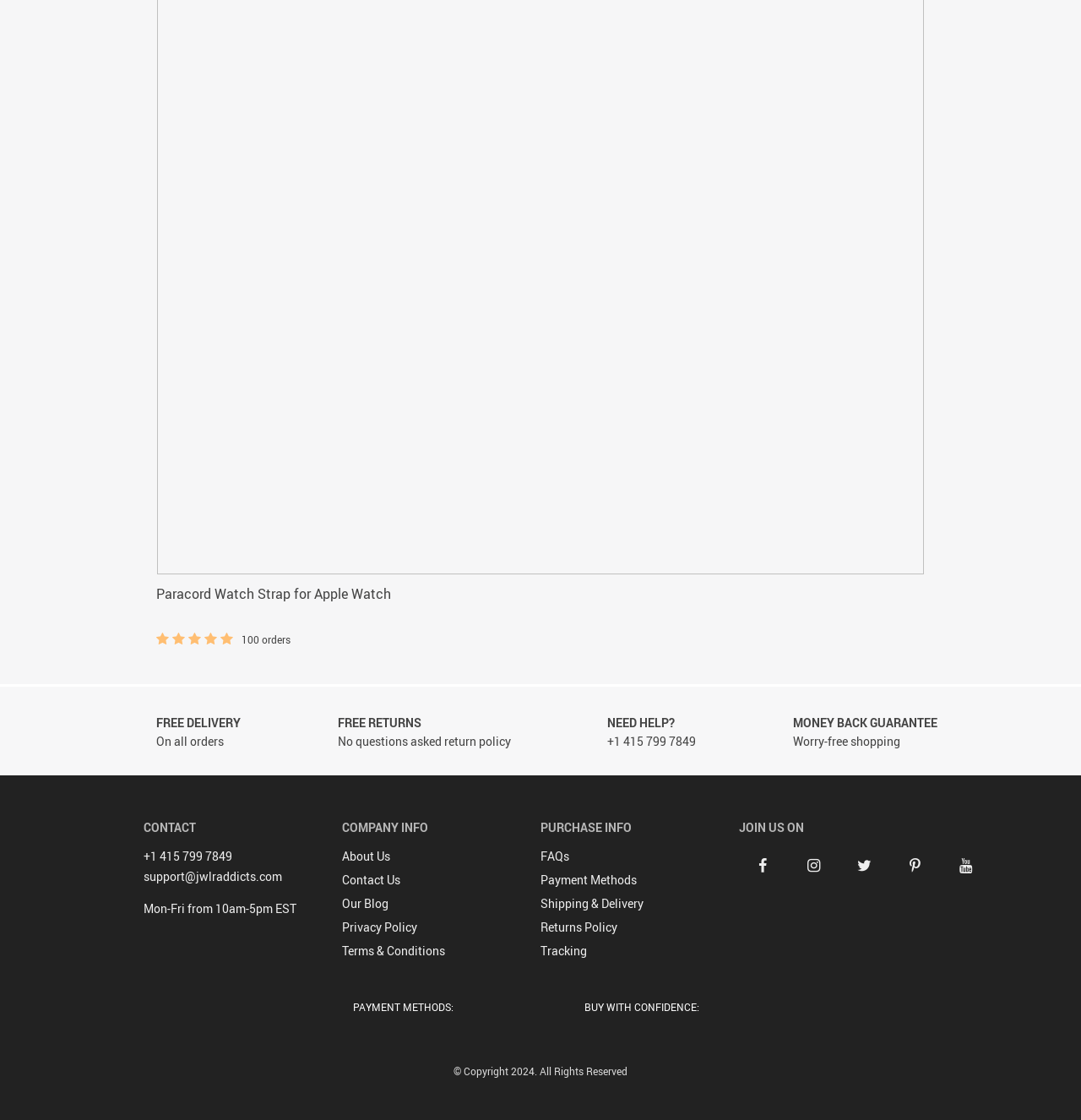What is the copyright year of the website?
Respond to the question with a single word or phrase according to the image.

2024